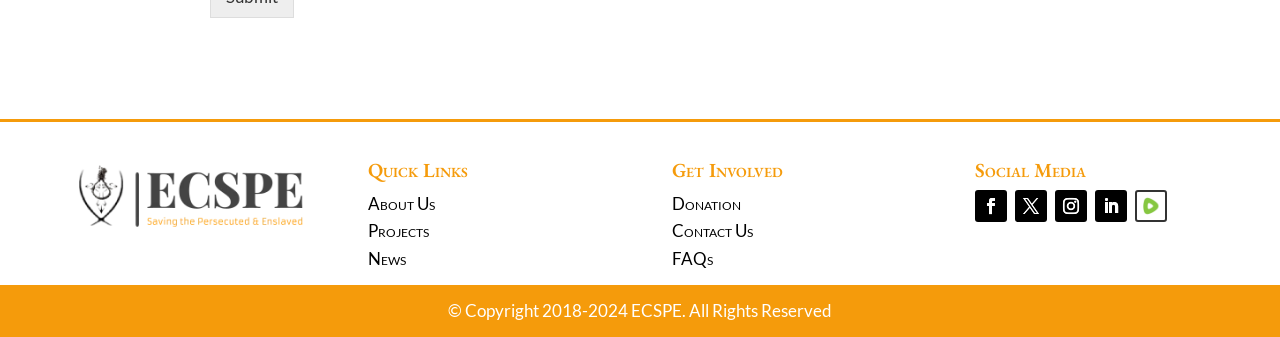Provide the bounding box coordinates for the UI element that is described as: "Contact Us".

[0.525, 0.654, 0.588, 0.716]